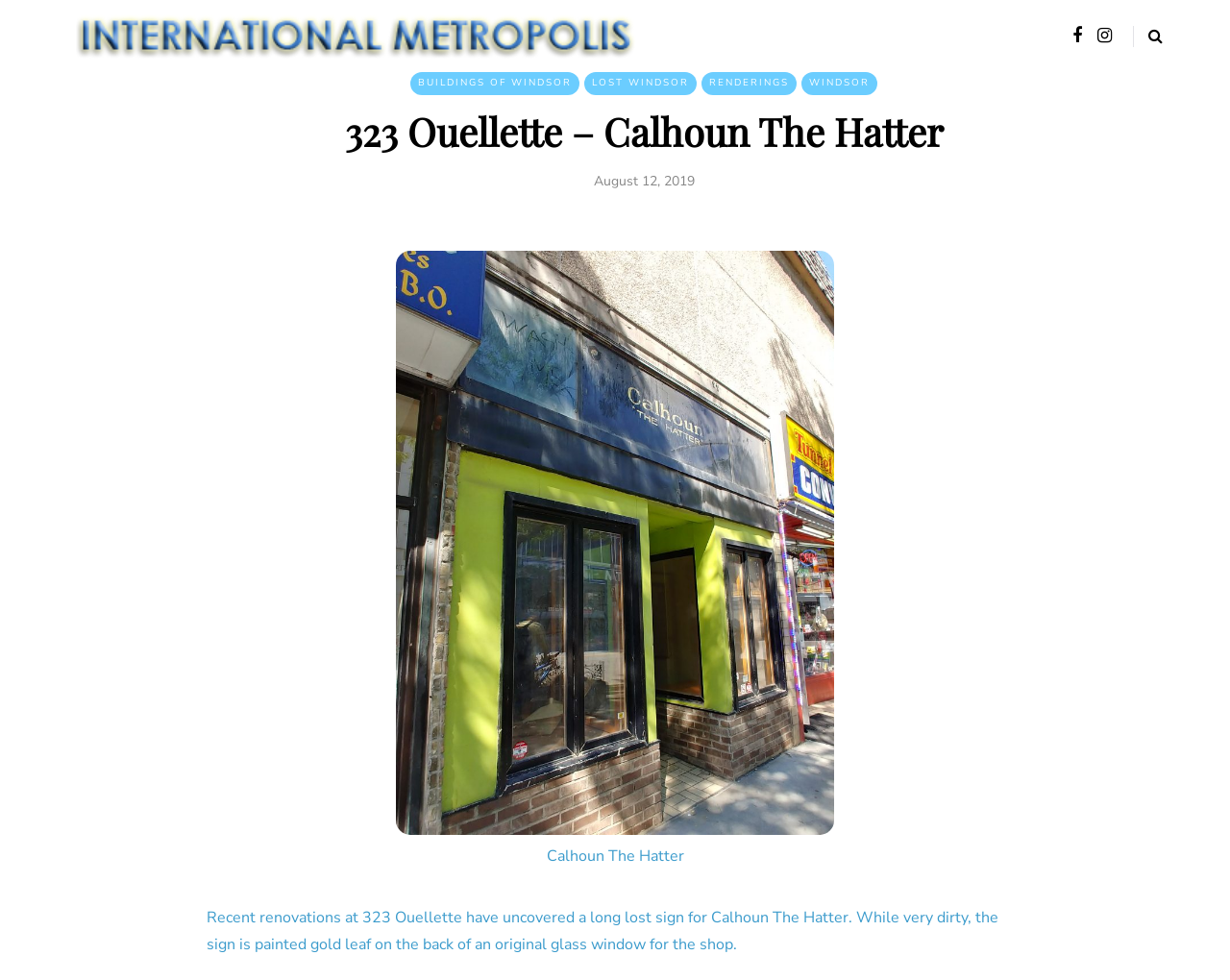Use a single word or phrase to respond to the question:
What is the date mentioned on the webpage?

August 12, 2019